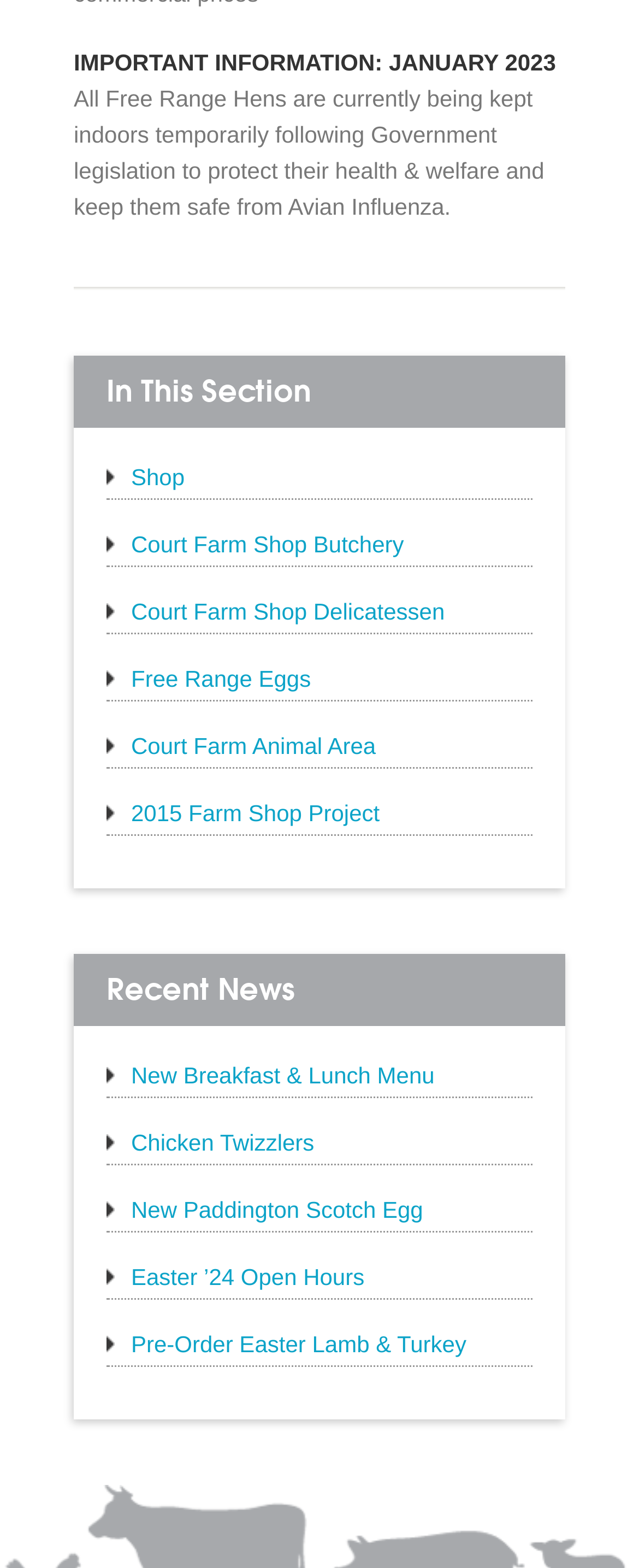Locate the bounding box coordinates of the clickable area needed to fulfill the instruction: "Explore Court Farm Animal Area".

[0.205, 0.467, 0.588, 0.484]